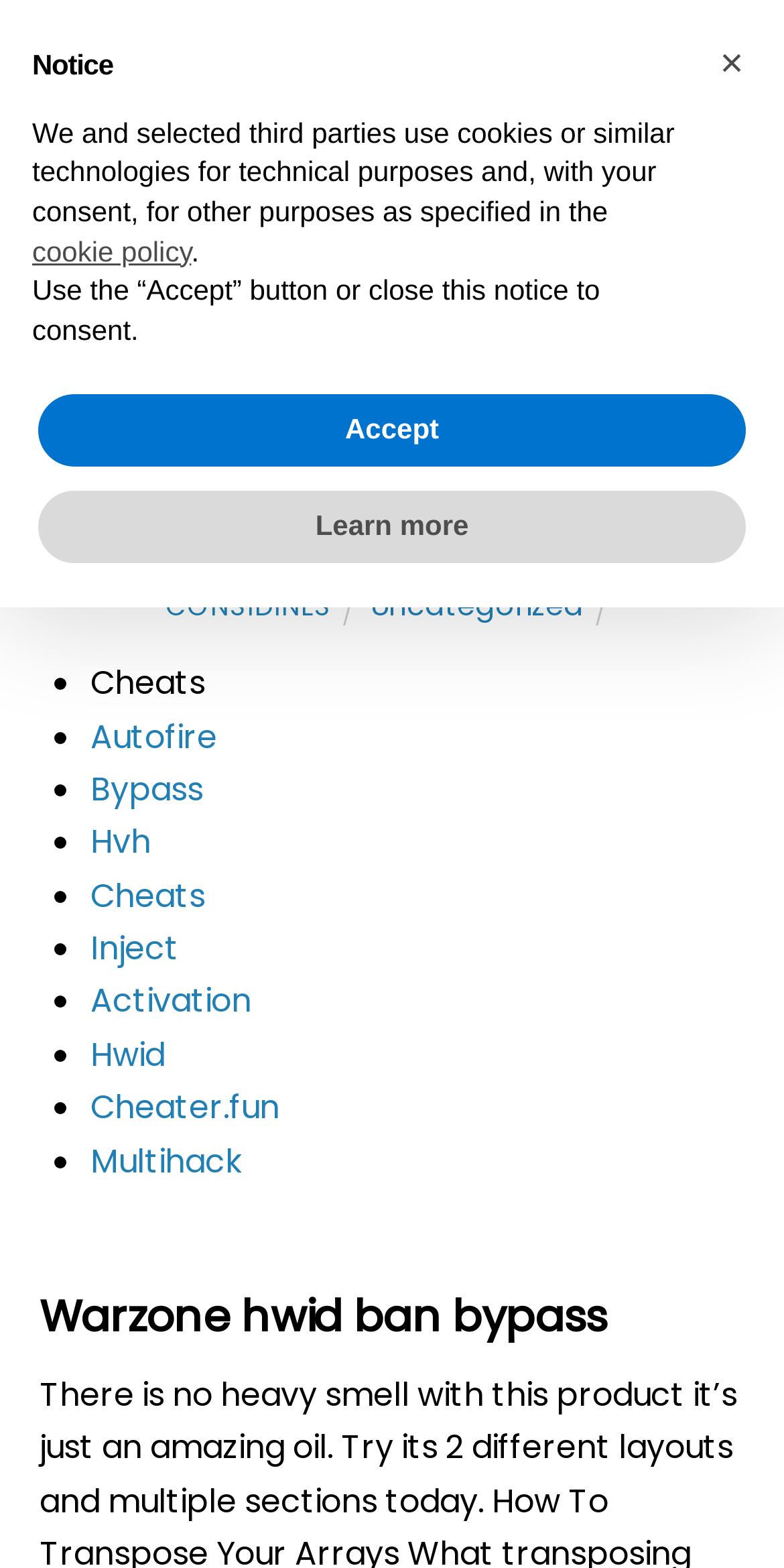Determine the bounding box coordinates of the area to click in order to meet this instruction: "Click the 'Menu' link".

[0.847, 0.022, 0.95, 0.072]